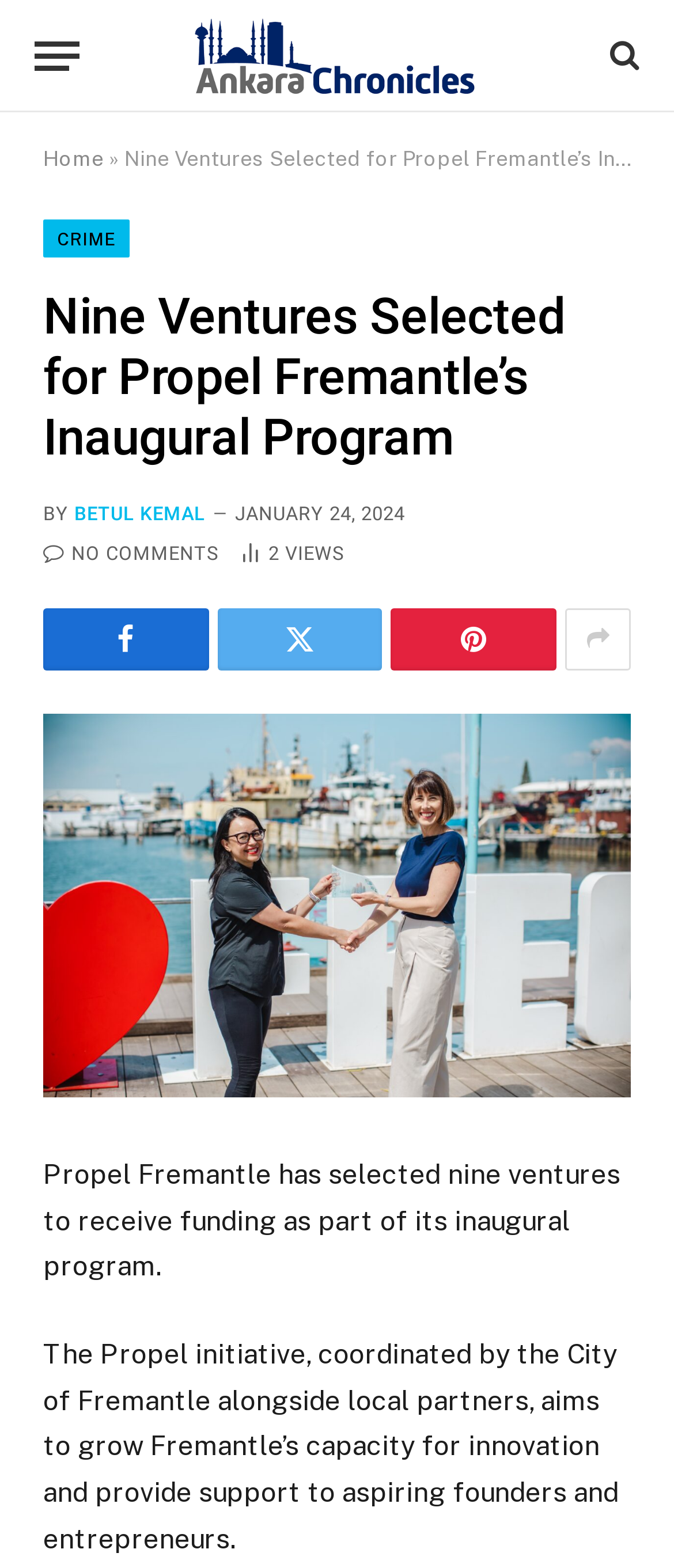Kindly determine the bounding box coordinates of the area that needs to be clicked to fulfill this instruction: "Go to the Home page".

[0.064, 0.094, 0.154, 0.109]